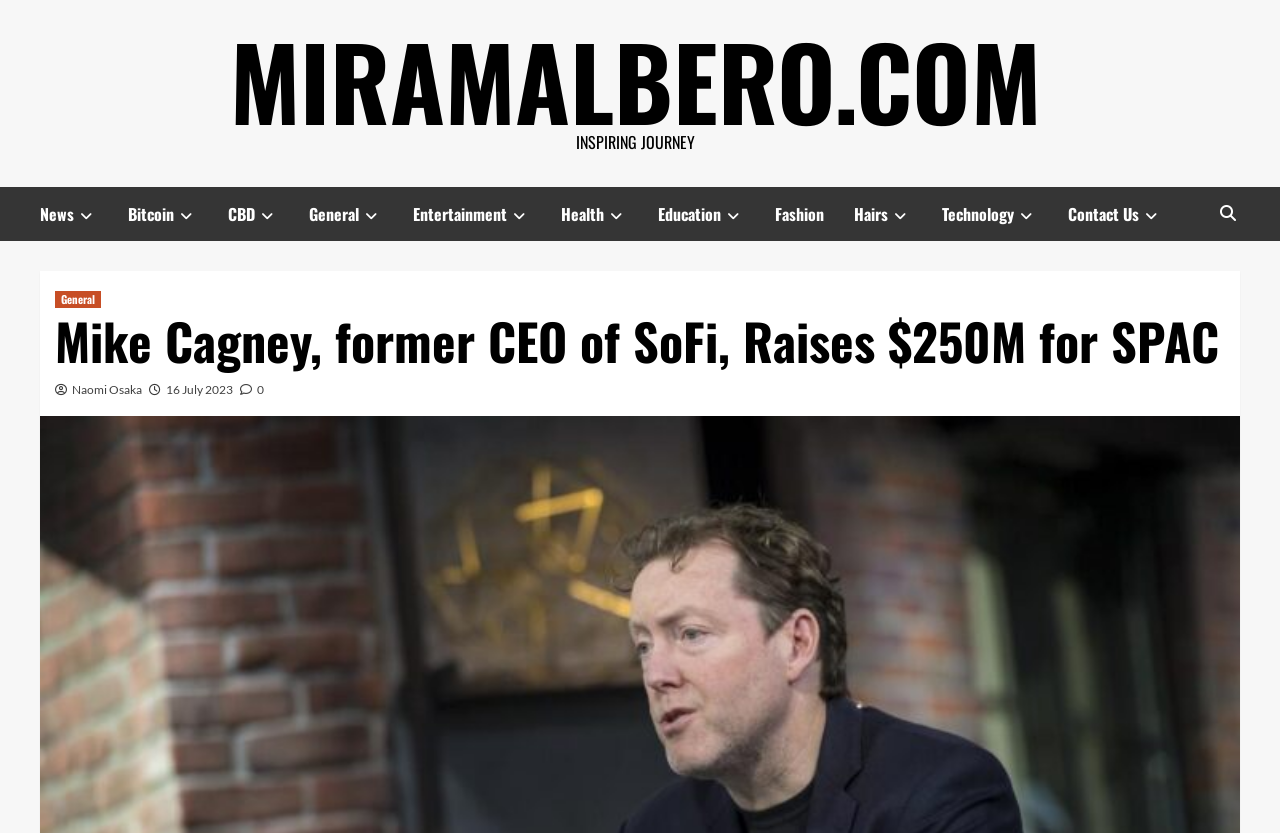Extract the main title from the webpage and generate its text.

Mike Cagney, former CEO of SoFi, Raises $250M for SPAC